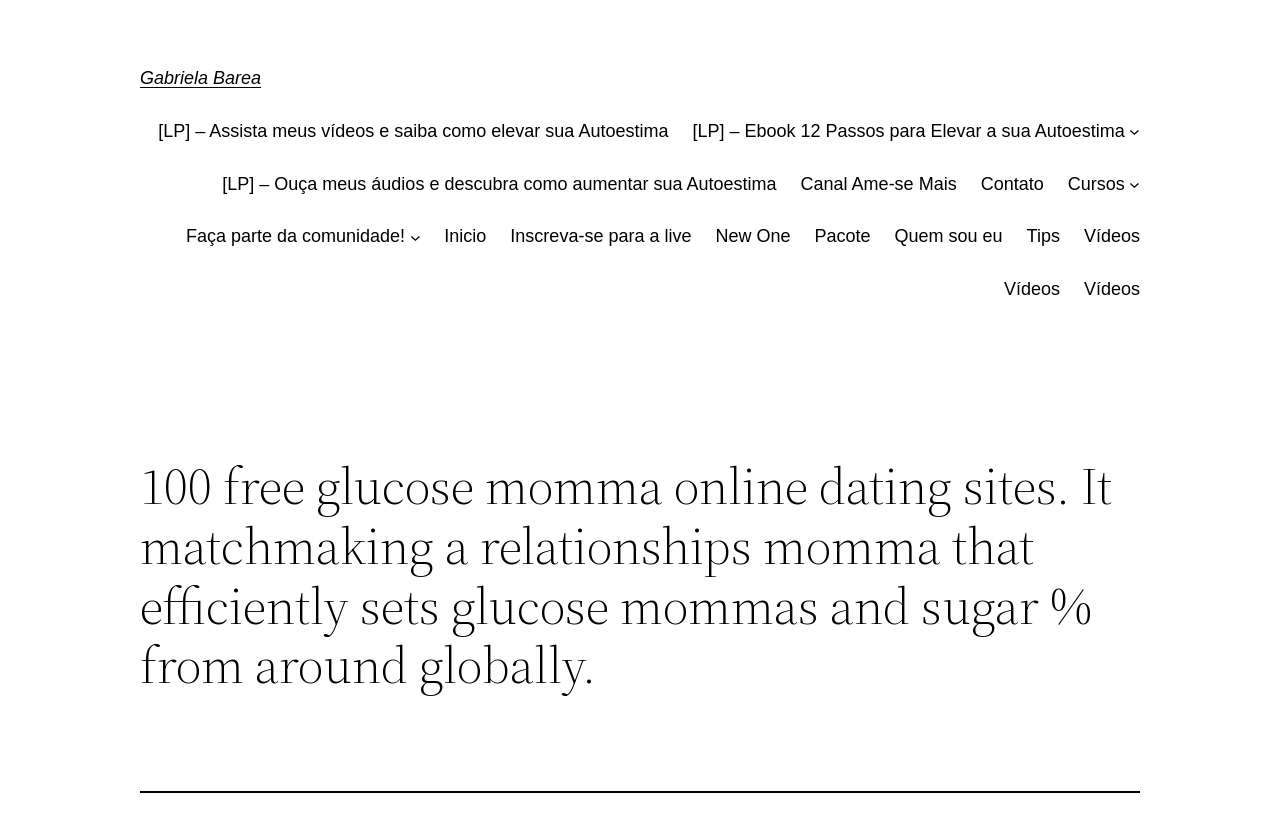Can you provide the bounding box coordinates for the element that should be clicked to implement the instruction: "Open the Ebook 12 Passos para Elevar a sua Autoestima"?

[0.541, 0.141, 0.879, 0.176]